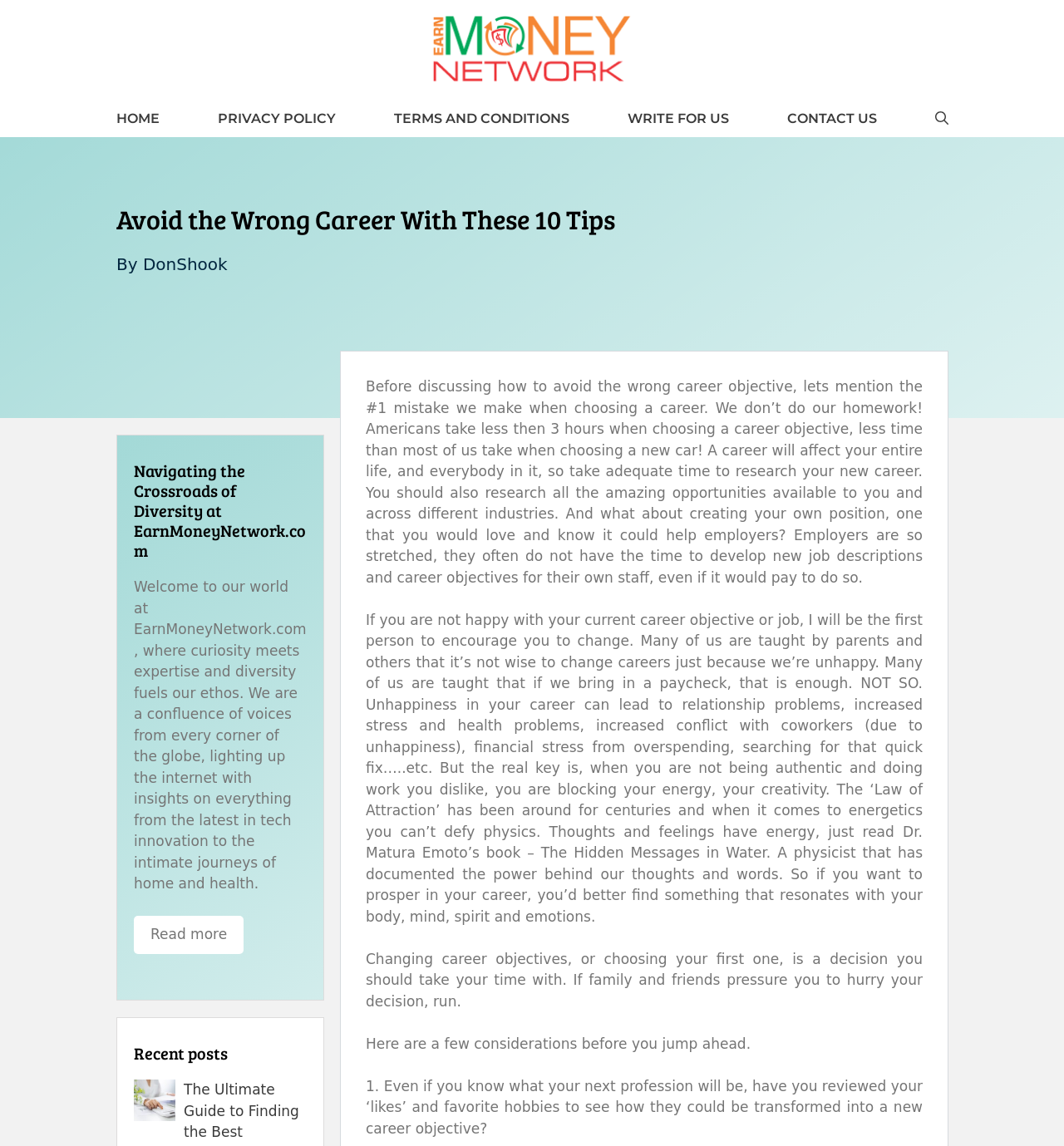Using the provided element description, identify the bounding box coordinates as (top-left x, top-left y, bottom-right x, bottom-right y). Ensure all values are between 0 and 1. Description: DonShook

[0.134, 0.222, 0.214, 0.24]